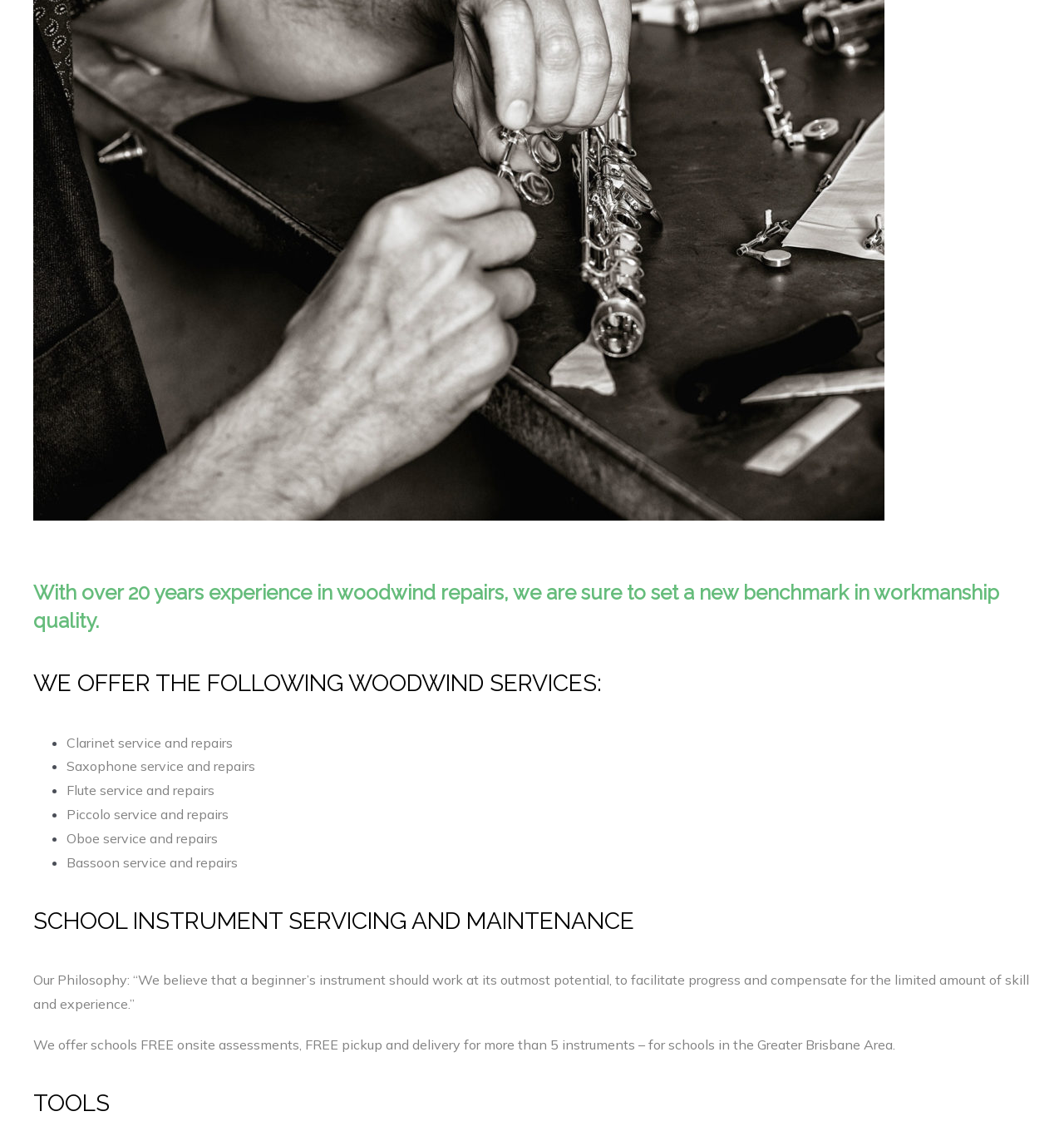Extract the bounding box coordinates for the described element: "Go to Top". The coordinates should be represented as four float numbers between 0 and 1: [left, top, right, bottom].

[0.904, 0.441, 0.941, 0.466]